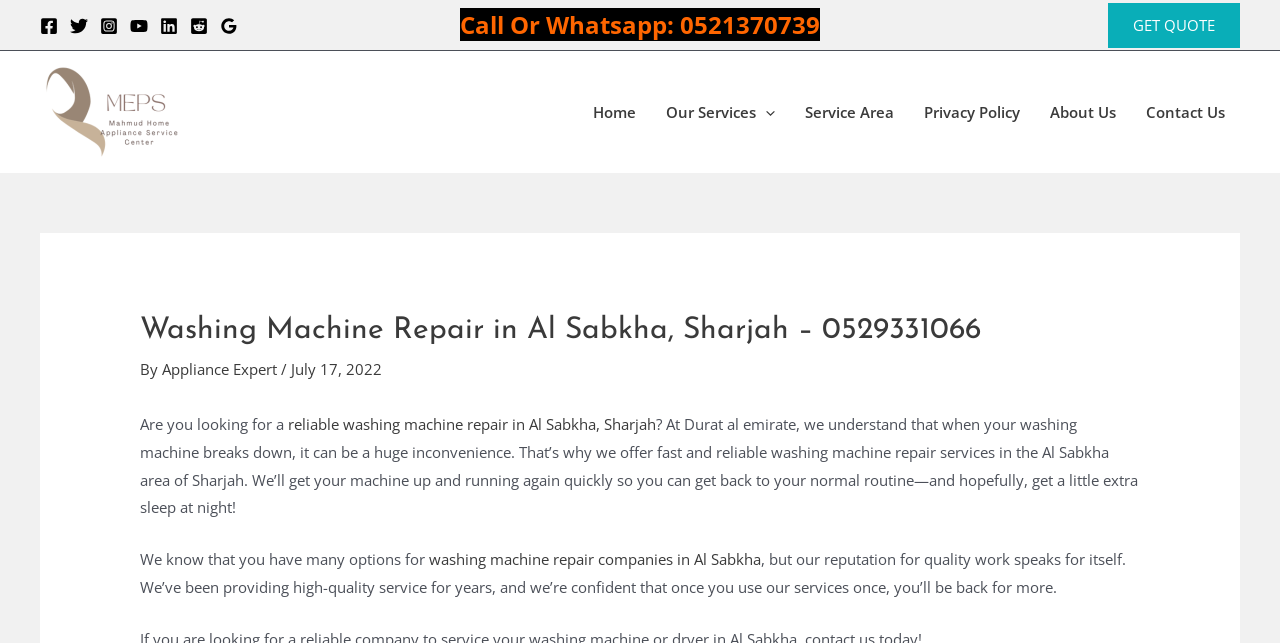Please identify the bounding box coordinates of the region to click in order to complete the given instruction: "Call or Whatsapp". The coordinates should be four float numbers between 0 and 1, i.e., [left, top, right, bottom].

[0.359, 0.012, 0.641, 0.063]